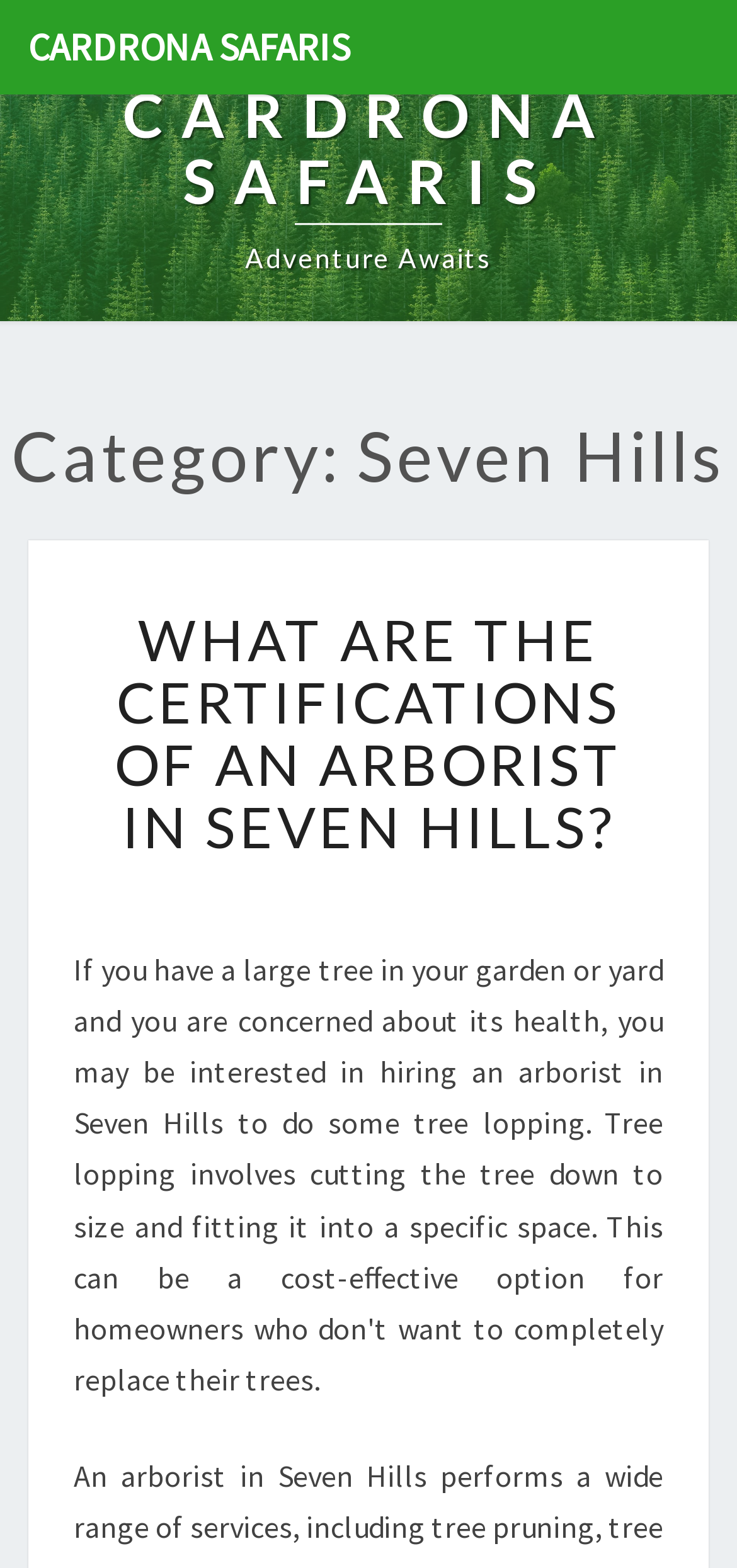Can you find and provide the main heading text of this webpage?

Category: Seven Hills